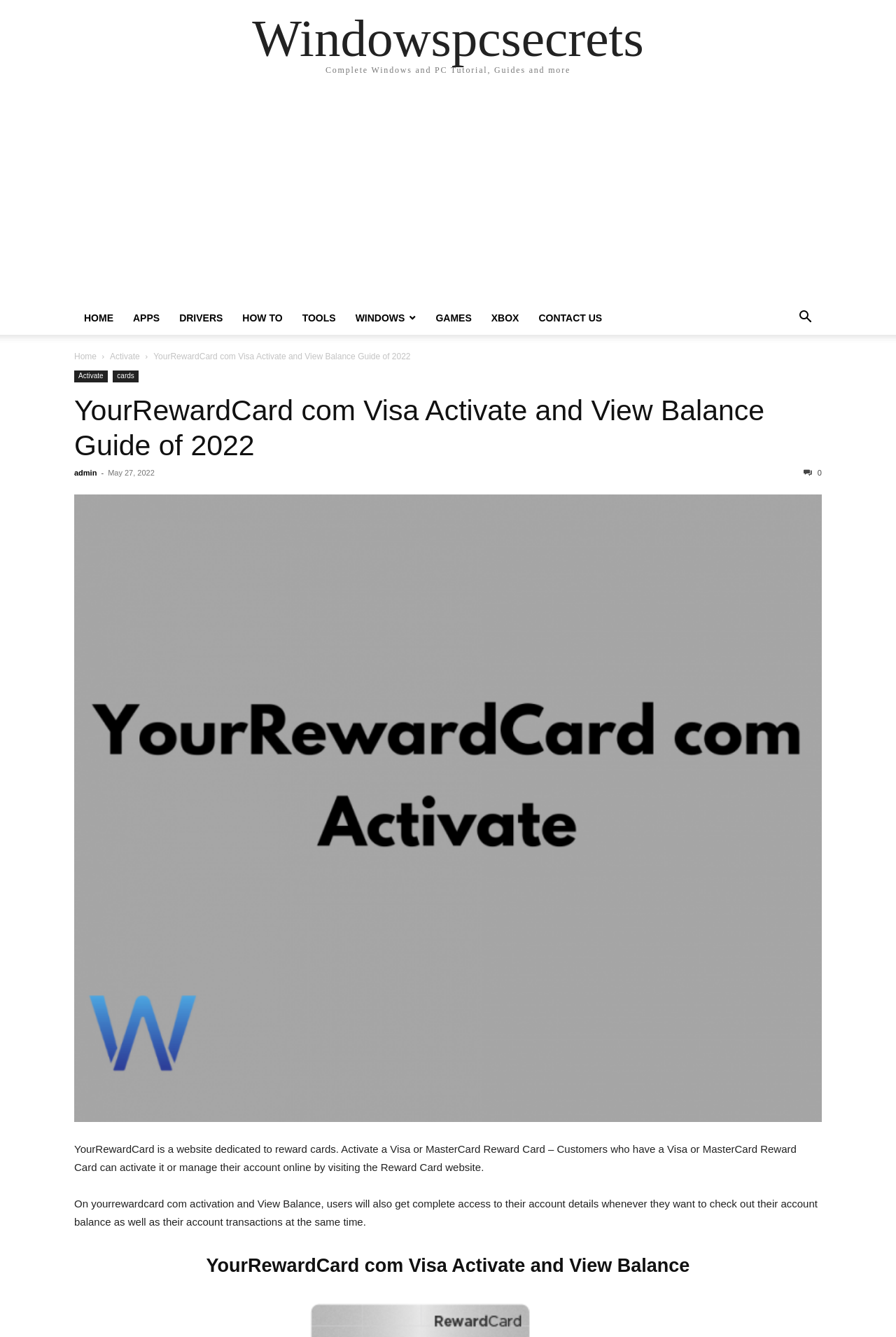Identify the bounding box coordinates of the clickable region to carry out the given instruction: "Click on the 'YourRewardCard com Visa Activate and View Balance Guide of 2022' link".

[0.083, 0.295, 0.853, 0.345]